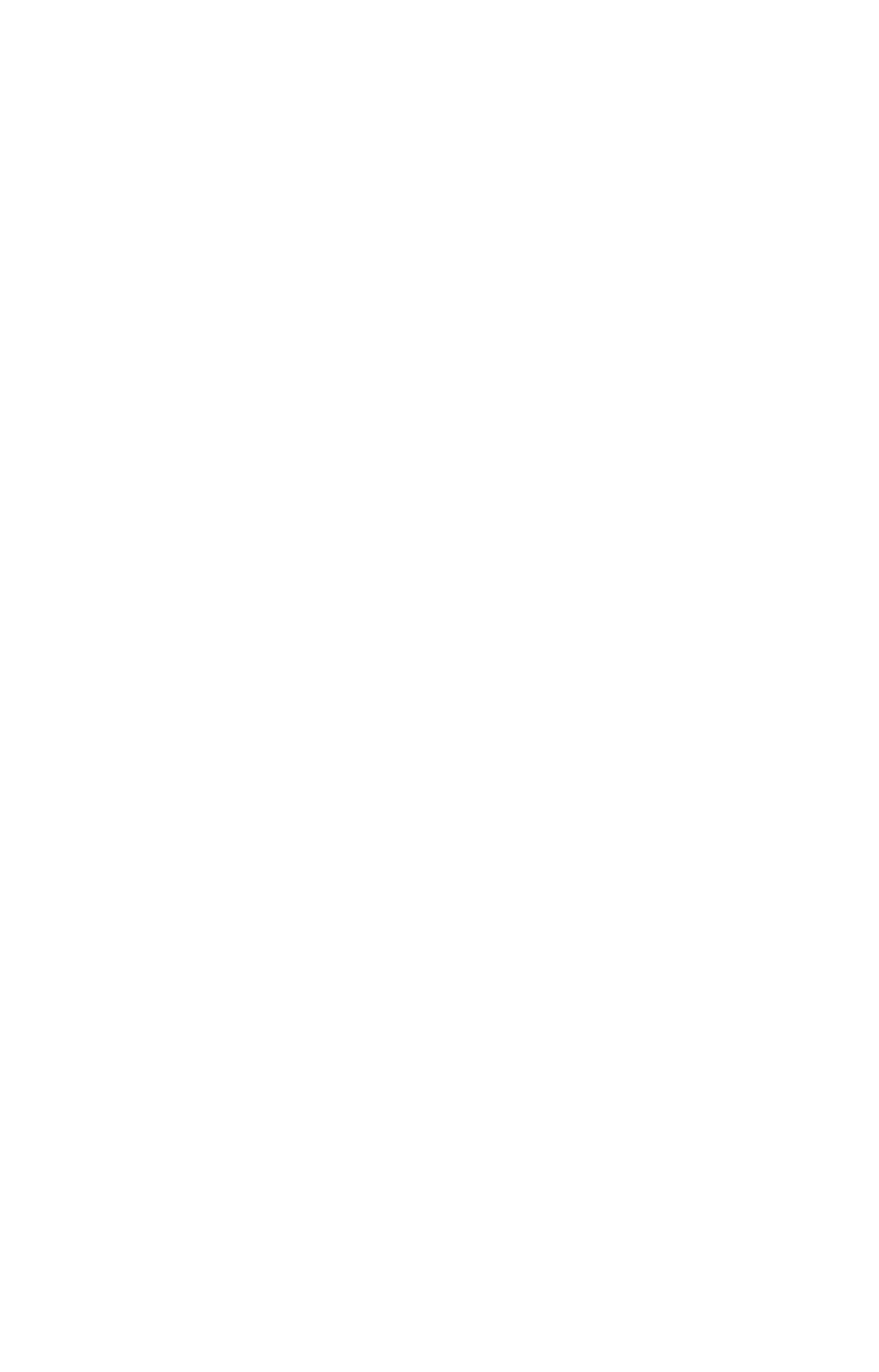How many social media links are there?
Give a single word or phrase as your answer by examining the image.

1